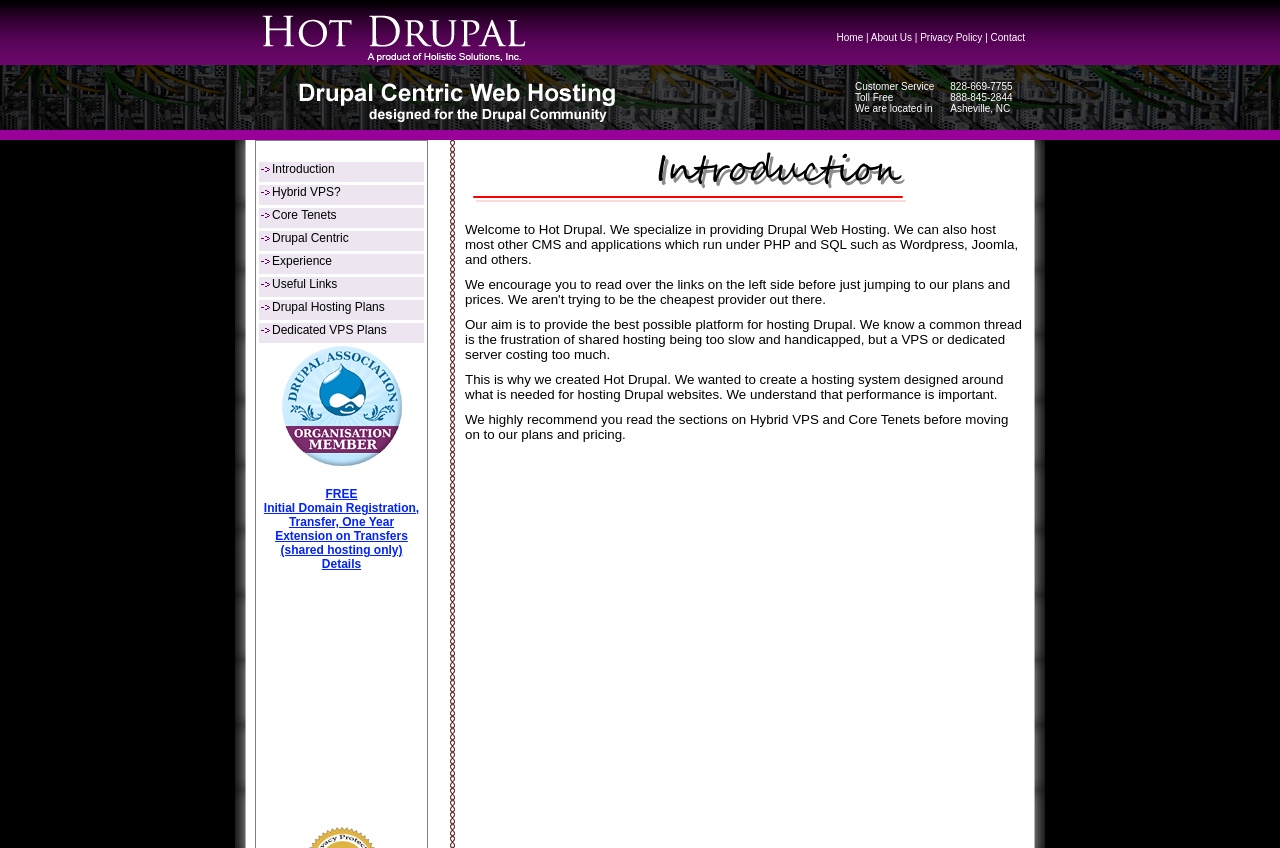Please specify the bounding box coordinates of the element that should be clicked to execute the given instruction: 'Read the Introduction'. Ensure the coordinates are four float numbers between 0 and 1, expressed as [left, top, right, bottom].

[0.202, 0.191, 0.331, 0.215]